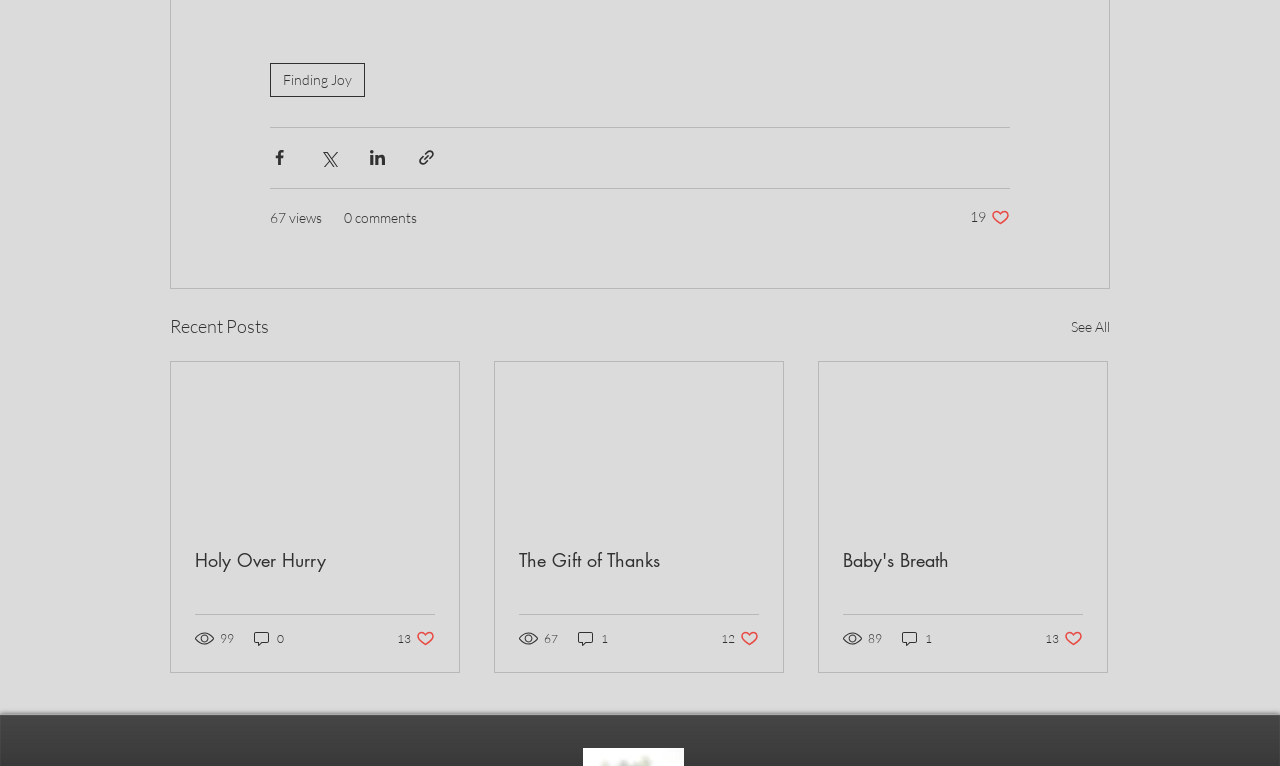Answer this question using a single word or a brief phrase:
How many likes does the first post have?

13 likes